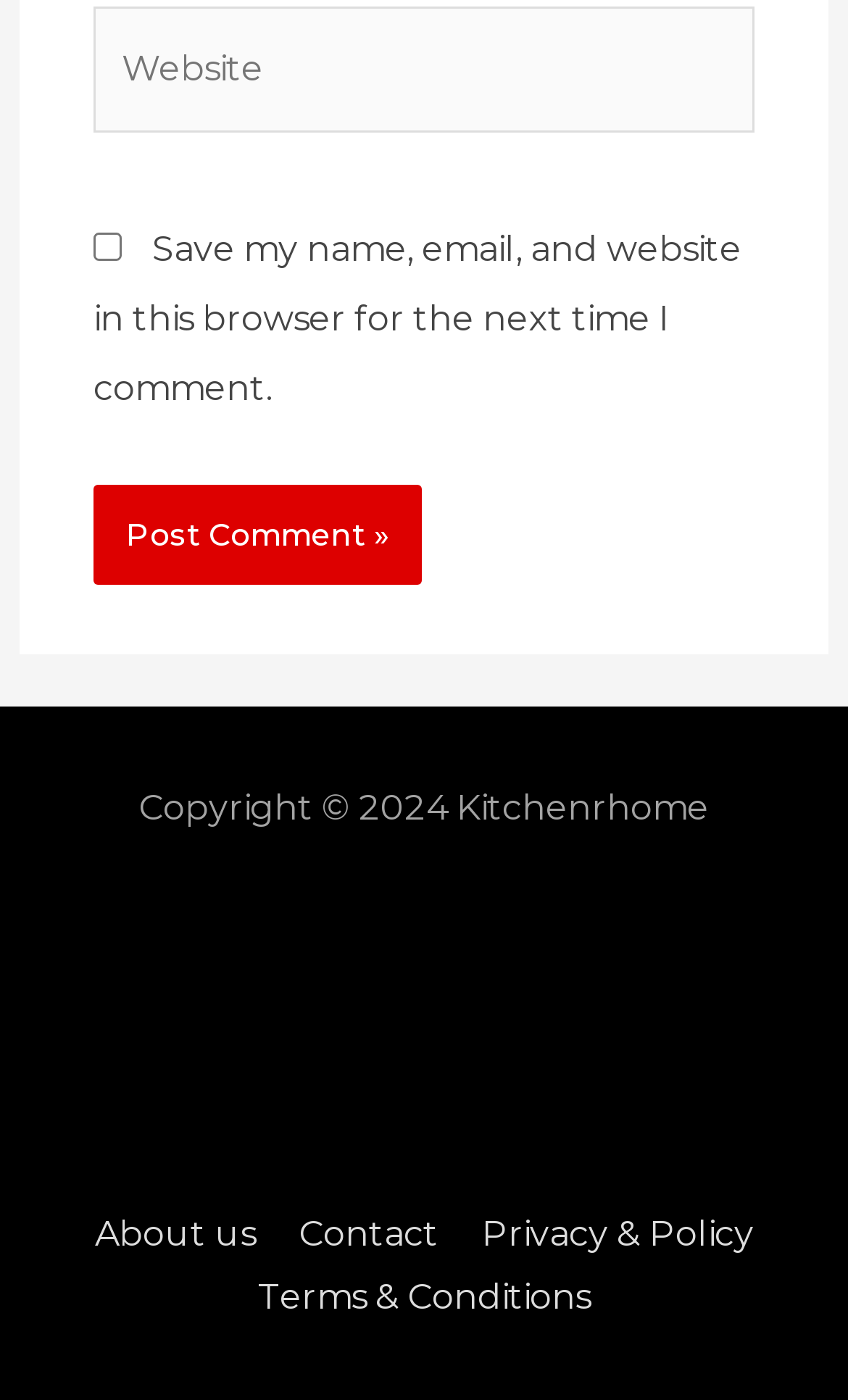What is the purpose of the 'Post Comment »' button?
From the image, respond with a single word or phrase.

Submit comment